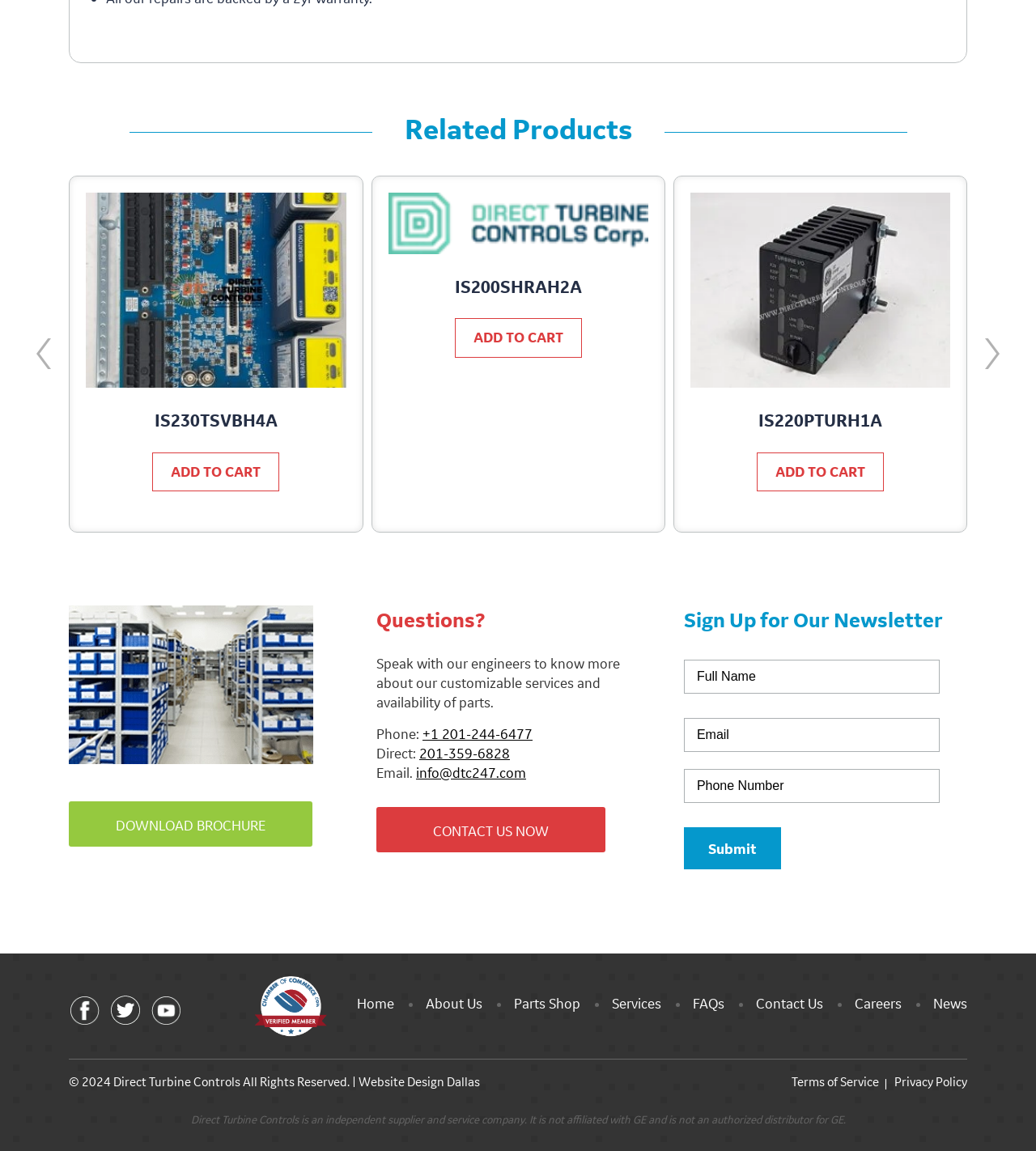Find the bounding box coordinates of the element you need to click on to perform this action: 'Visit the Facebook page'. The coordinates should be represented by four float values between 0 and 1, in the format [left, top, right, bottom].

[0.066, 0.869, 0.098, 0.884]